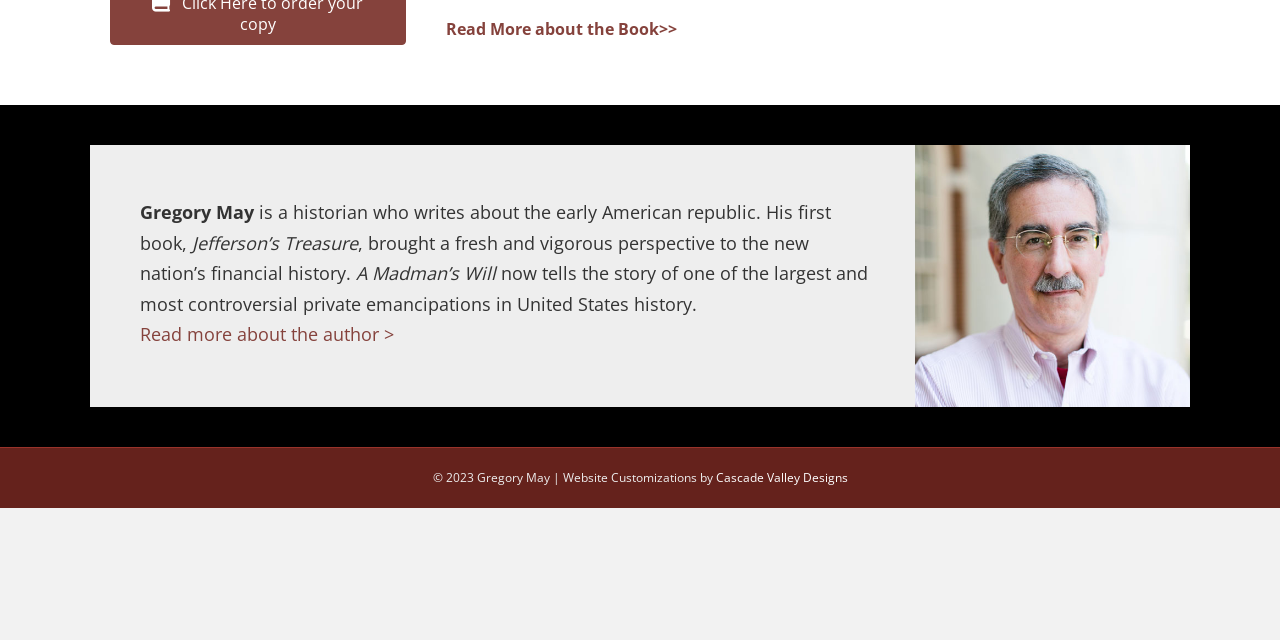From the given element description: "Cascade Valley Designs", find the bounding box for the UI element. Provide the coordinates as four float numbers between 0 and 1, in the order [left, top, right, bottom].

[0.559, 0.732, 0.662, 0.759]